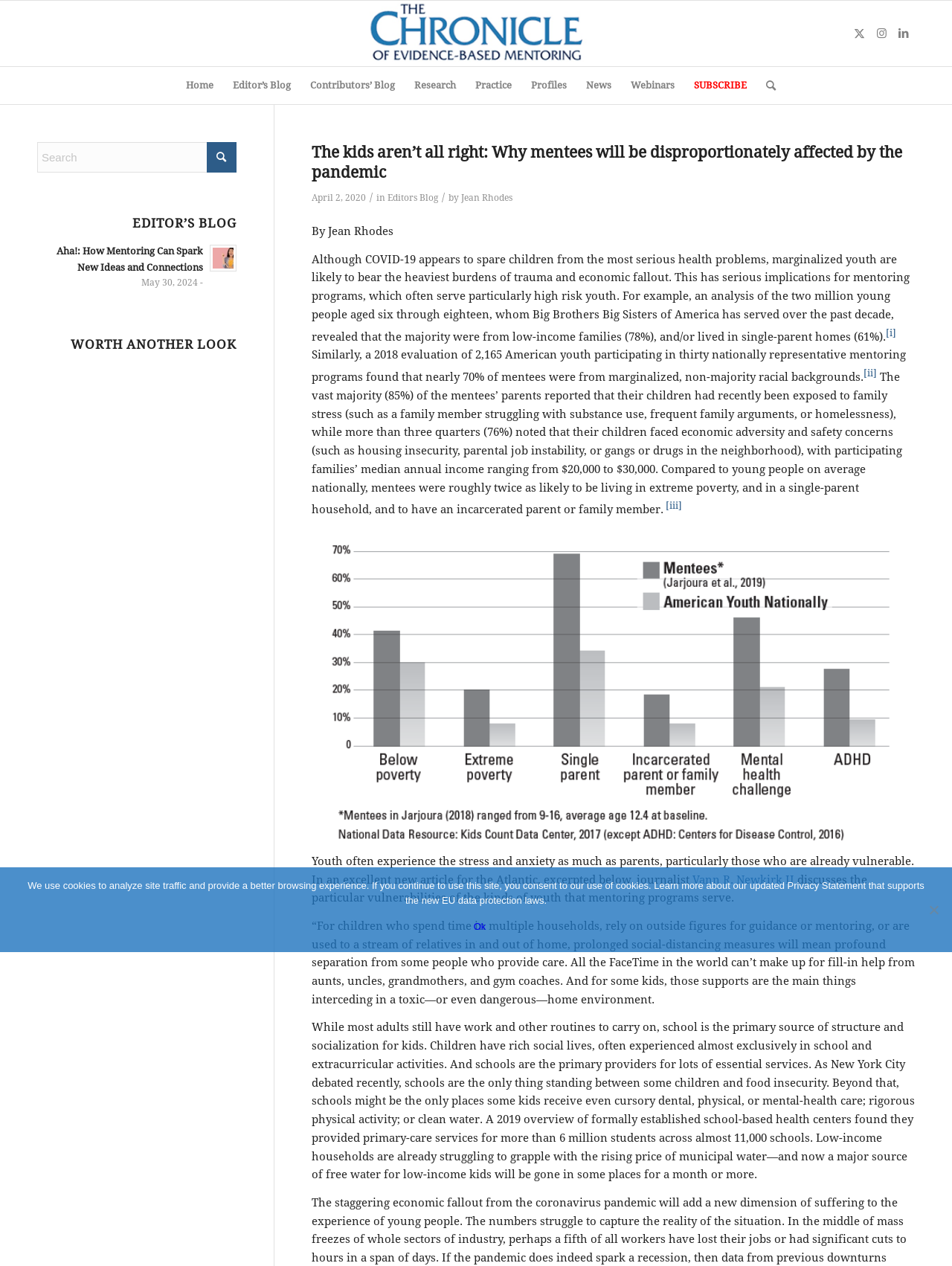Extract the bounding box coordinates for the described element: "Blog". The coordinates should be represented as four float numbers between 0 and 1: [left, top, right, bottom].

None